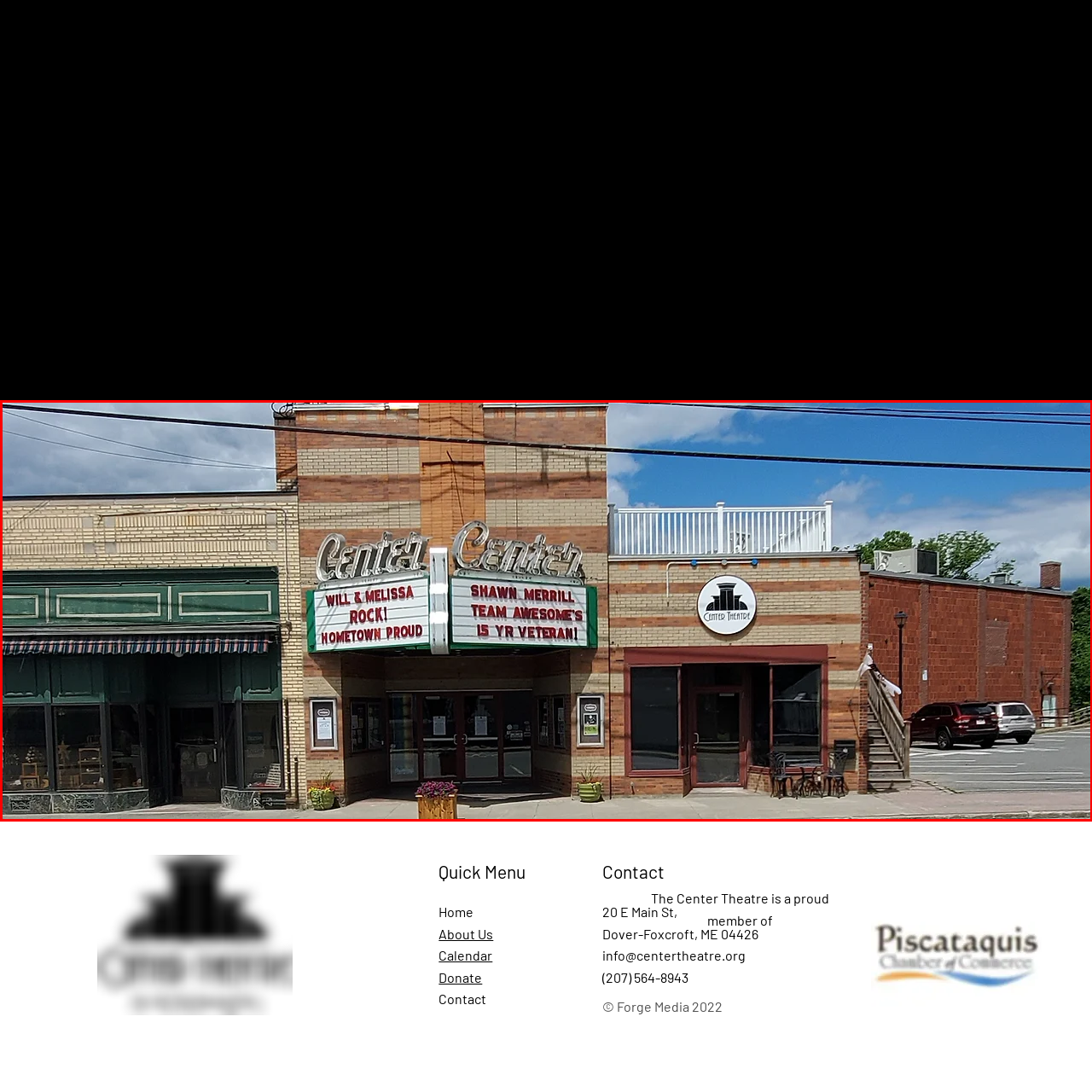Refer to the image within the red outline and provide a one-word or phrase answer to the question:
What is the name of the 15-year veteran in the industry?

Shawn Merrill